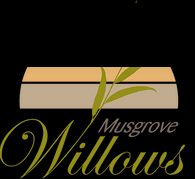Paint a vivid picture of the image with your description.

The image features the logo of **Musgrove Willows**, an event sponsor associated with the Tear Up Festival. The logo presents a sleek and elegant design, prominently showcasing the name "Musgrove" in a stylish font, paired with the word "Willows," which is accented by a delicate green vine, symbolizing growth and natural craftsmanship. The background incorporates earthy tones, enhancing the organic feel of the branding, reflective of the company's commitment to willow-based artistry and sustainable practices. This logo serves as a visual representation of the dedication to quality and craftsmanship that Musgrove Willows embodies in the basket making community.